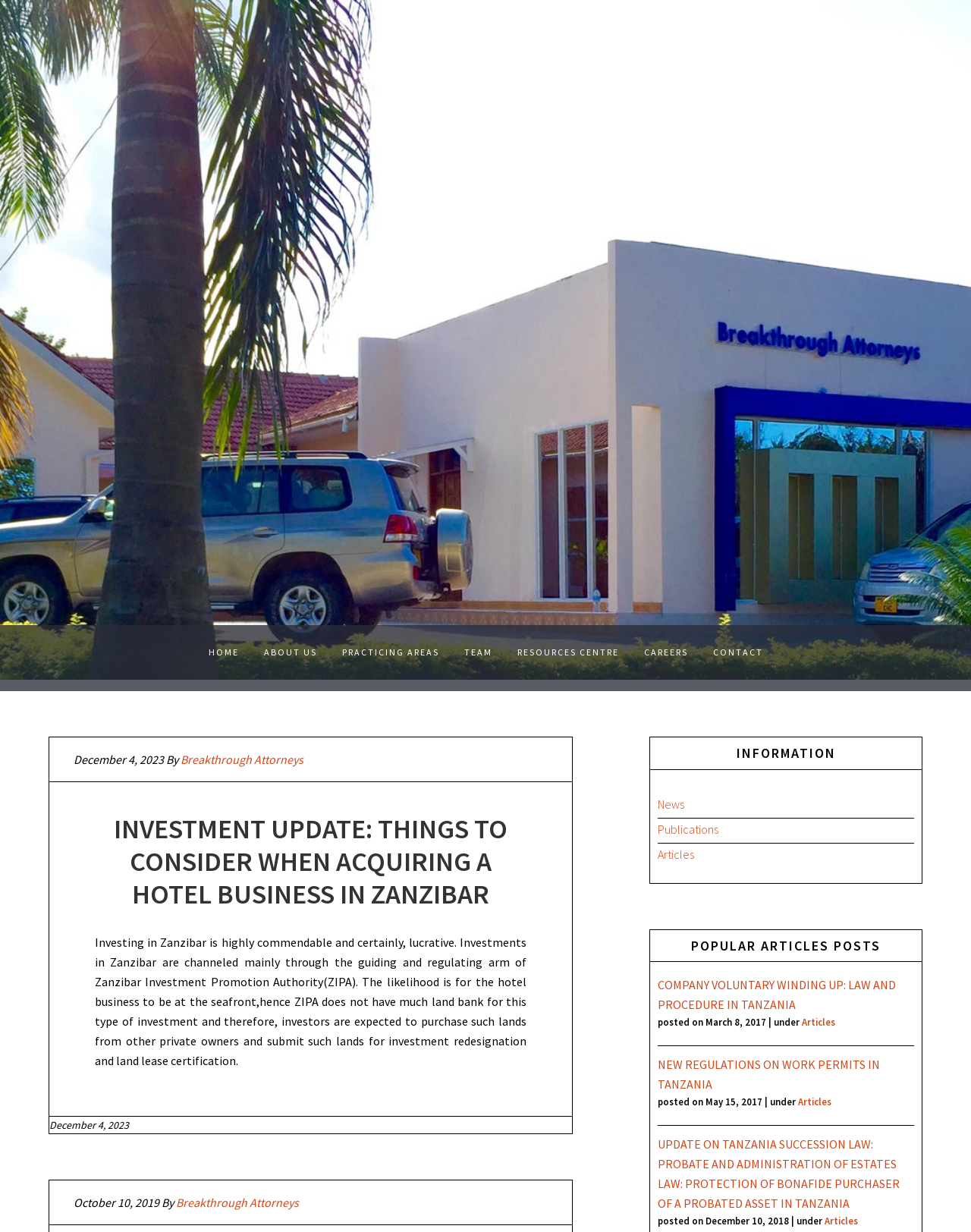Determine the bounding box coordinates for the clickable element to execute this instruction: "Read article about INVESTMENT UPDATE: THINGS TO CONSIDER WHEN ACQUIRING A HOTEL BUSINESS IN ZANZIBAR". Provide the coordinates as four float numbers between 0 and 1, i.e., [left, top, right, bottom].

[0.05, 0.598, 0.59, 0.921]